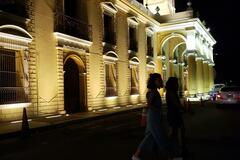Give a one-word or short-phrase answer to the following question: 
What are the cones on the street for?

Possible road closures or events